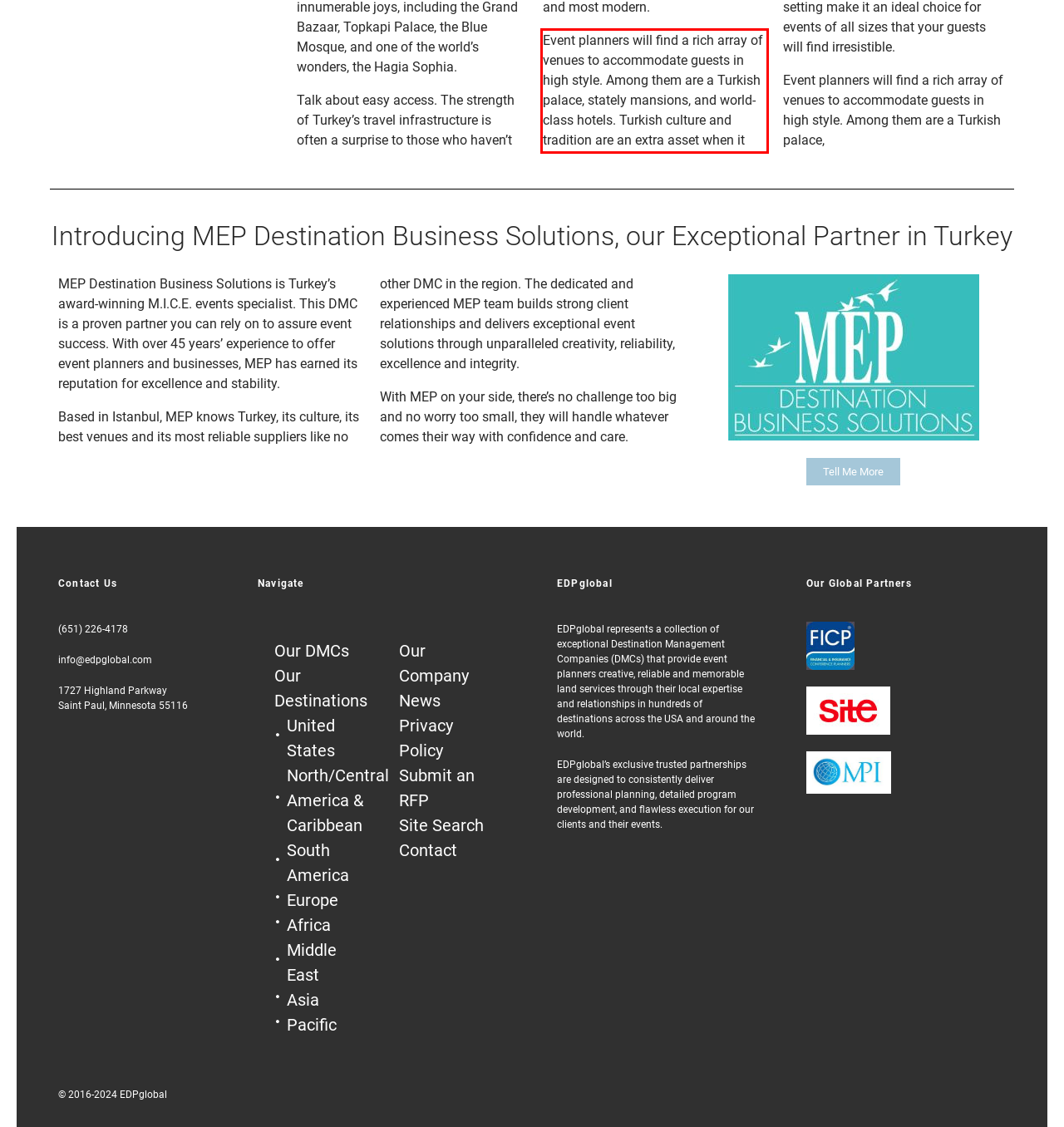Please take the screenshot of the webpage, find the red bounding box, and generate the text content that is within this red bounding box.

Event planners will find a rich array of venues to accommodate guests in high style. Among them are a Turkish palace, stately mansions, and world-class hotels. Turkish culture and tradition are an extra asset when it